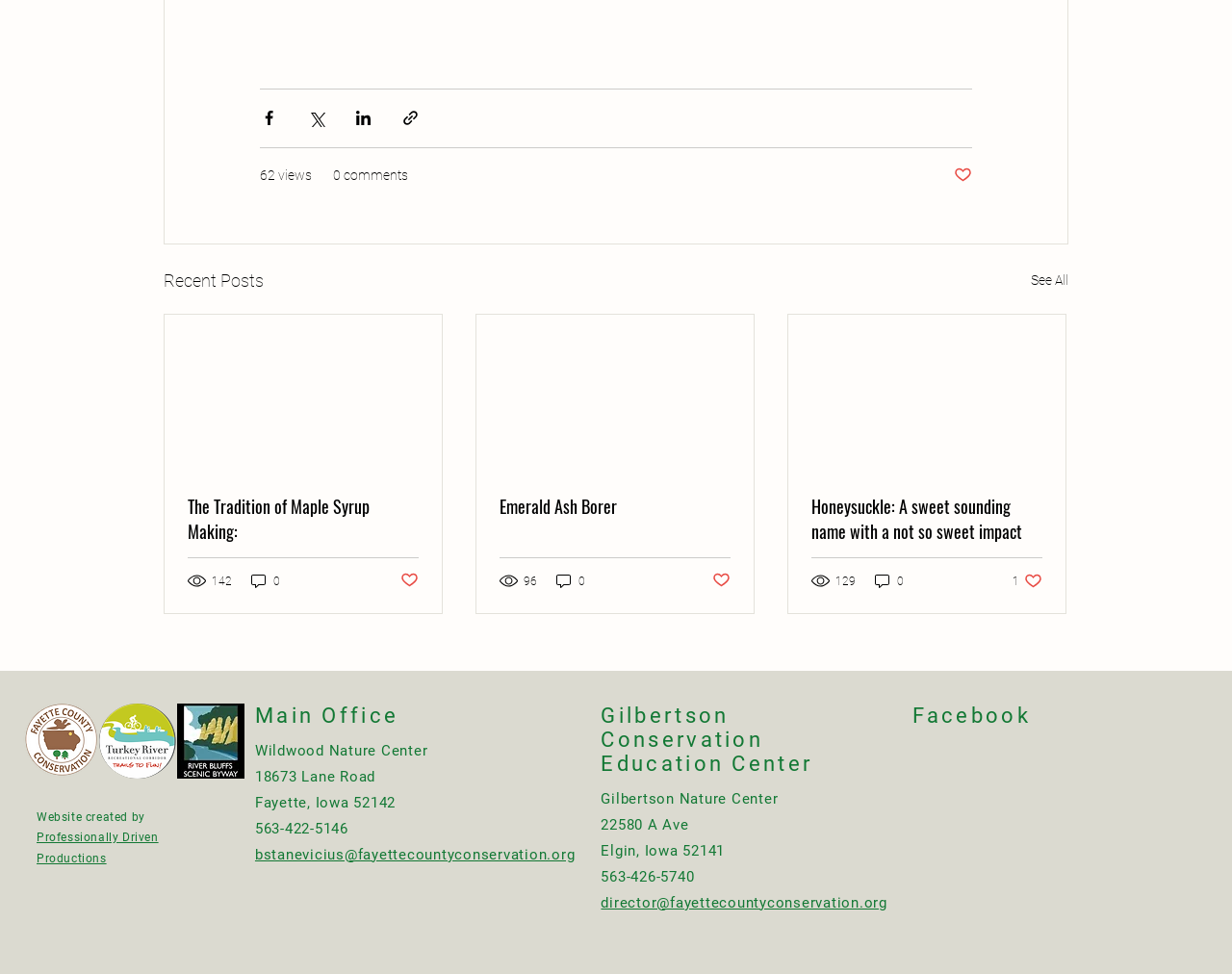What is the name of the nature center?
Look at the image and answer with only one word or phrase.

Wildwood Nature Center